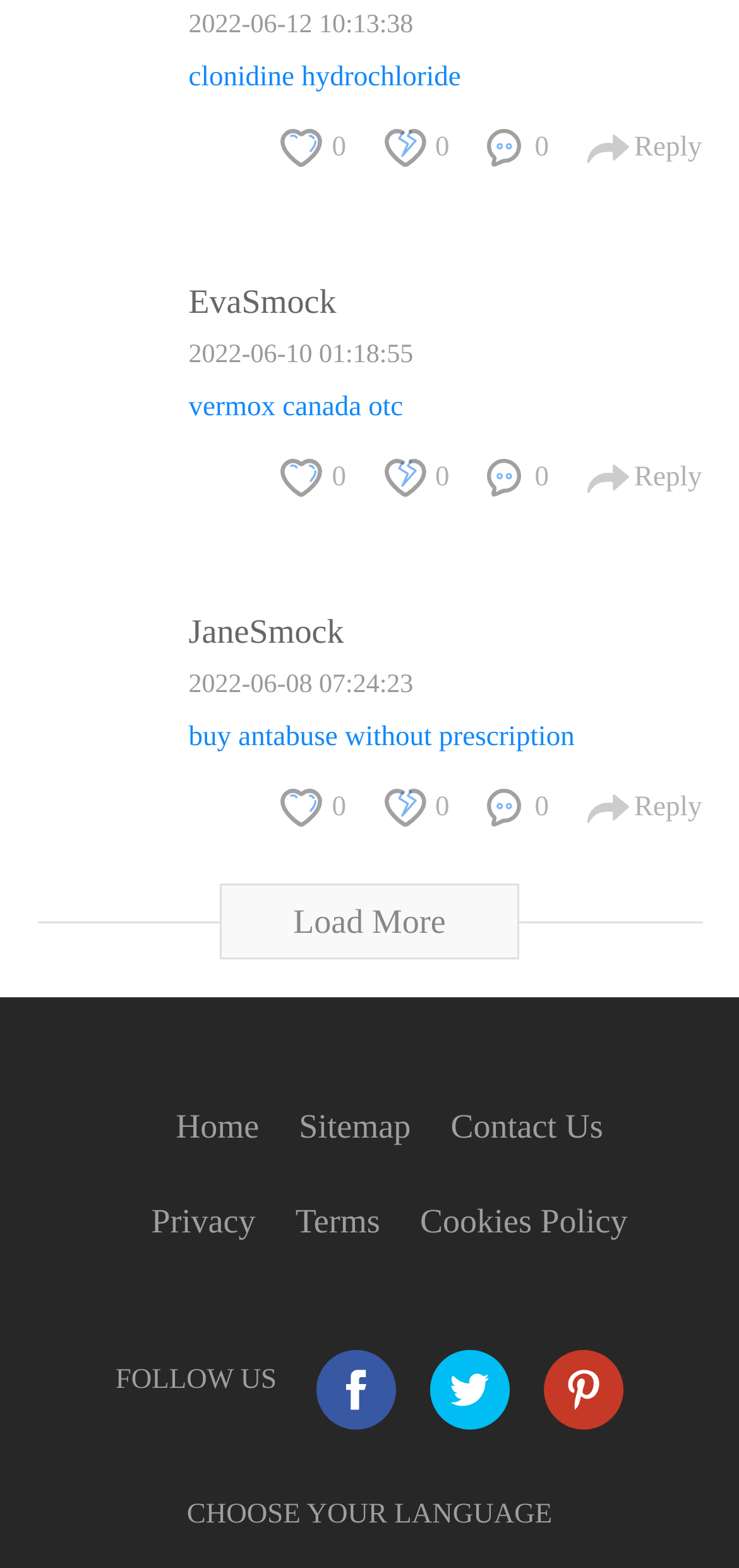Determine the coordinates of the bounding box that should be clicked to complete the instruction: "click the first link". The coordinates should be represented by four float numbers between 0 and 1: [left, top, right, bottom].

None